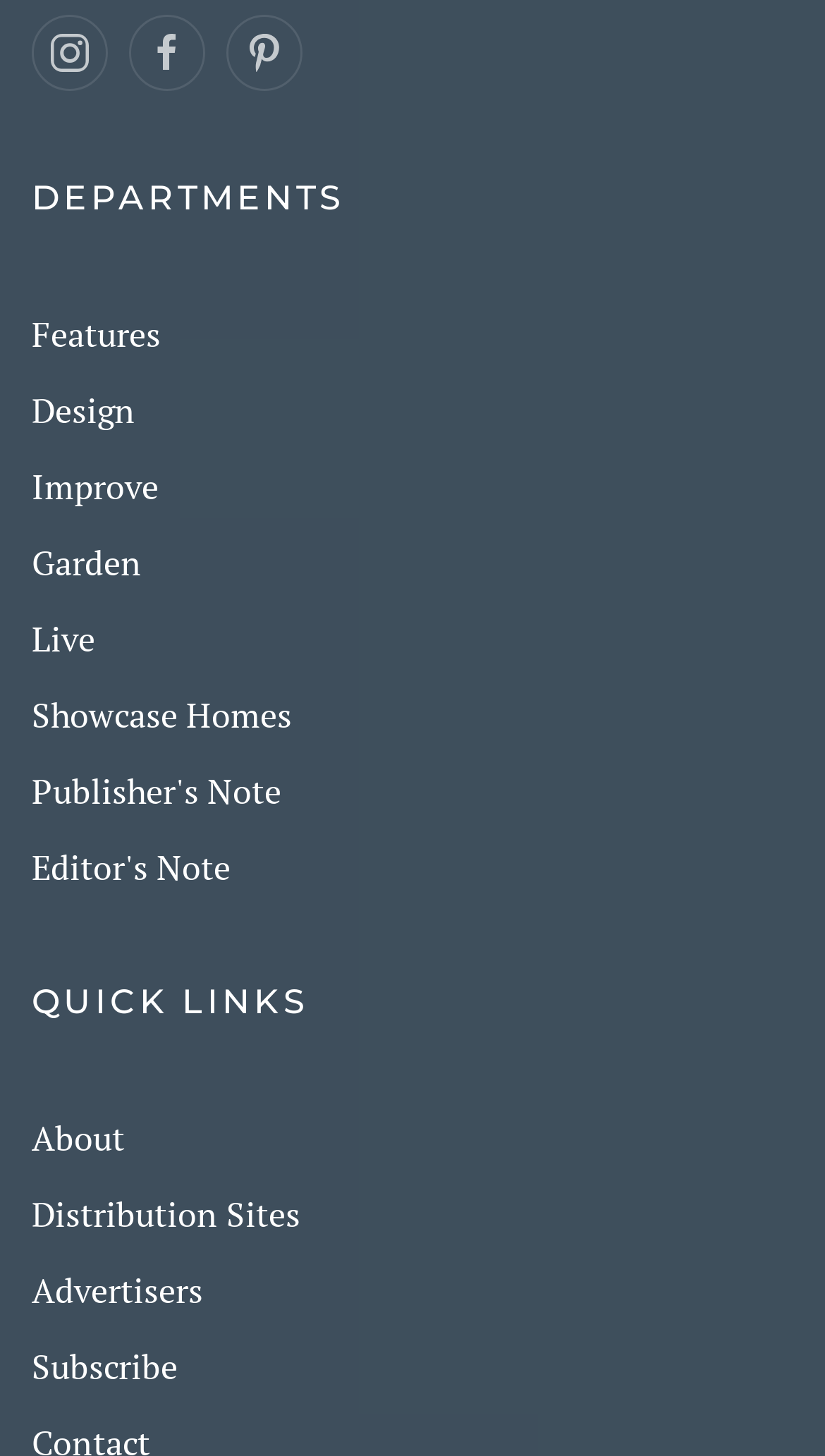What is the second link under DEPARTMENTS?
Please analyze the image and answer the question with as much detail as possible.

I looked at the links under the 'DEPARTMENTS' heading and found that the second link is 'Design'.